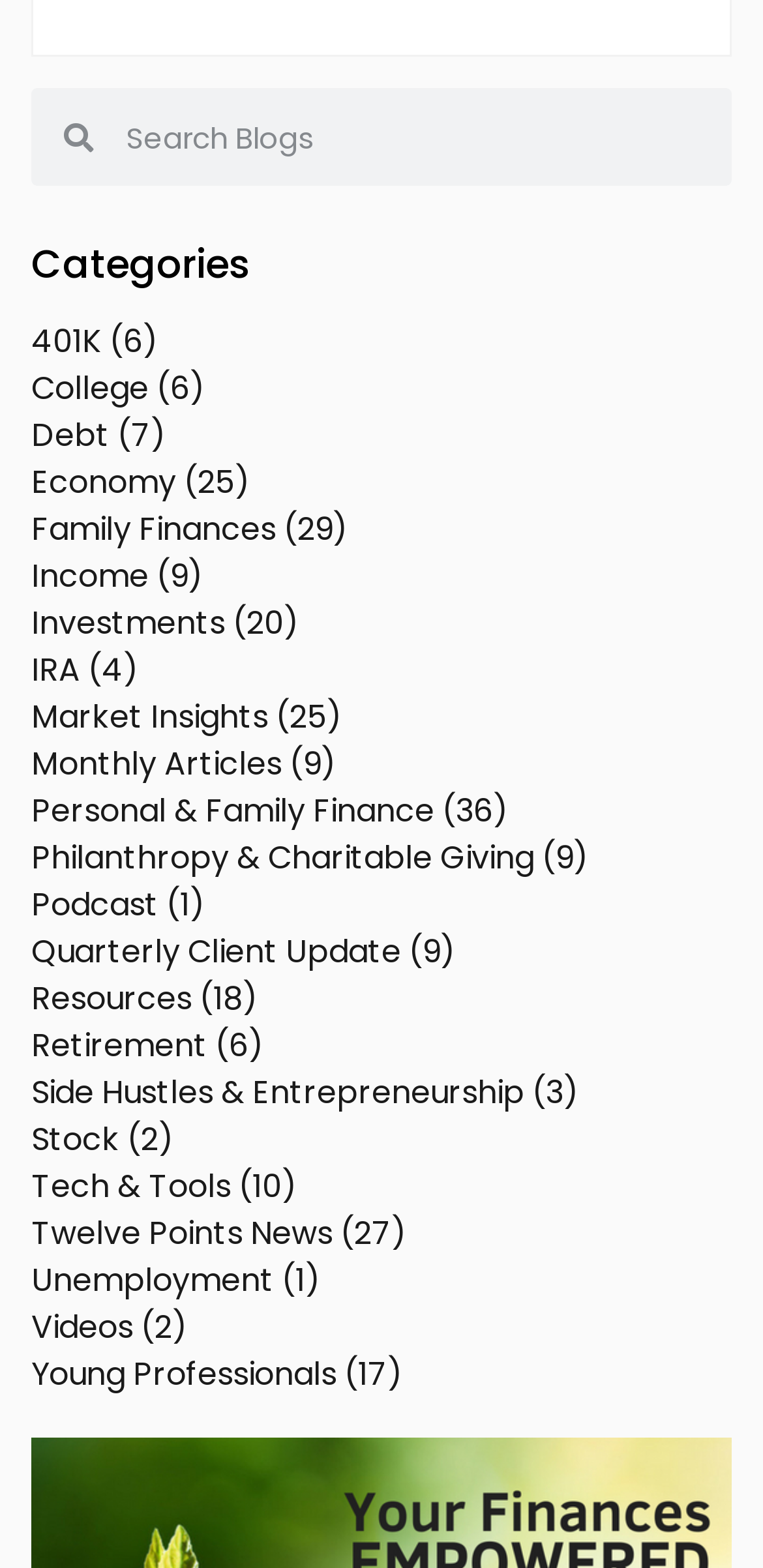Provide the bounding box coordinates, formatted as (top-left x, top-left y, bottom-right x, bottom-right y), with all values being floating point numbers between 0 and 1. Identify the bounding box of the UI element that matches the description: Stock (2)

[0.041, 0.713, 0.228, 0.743]